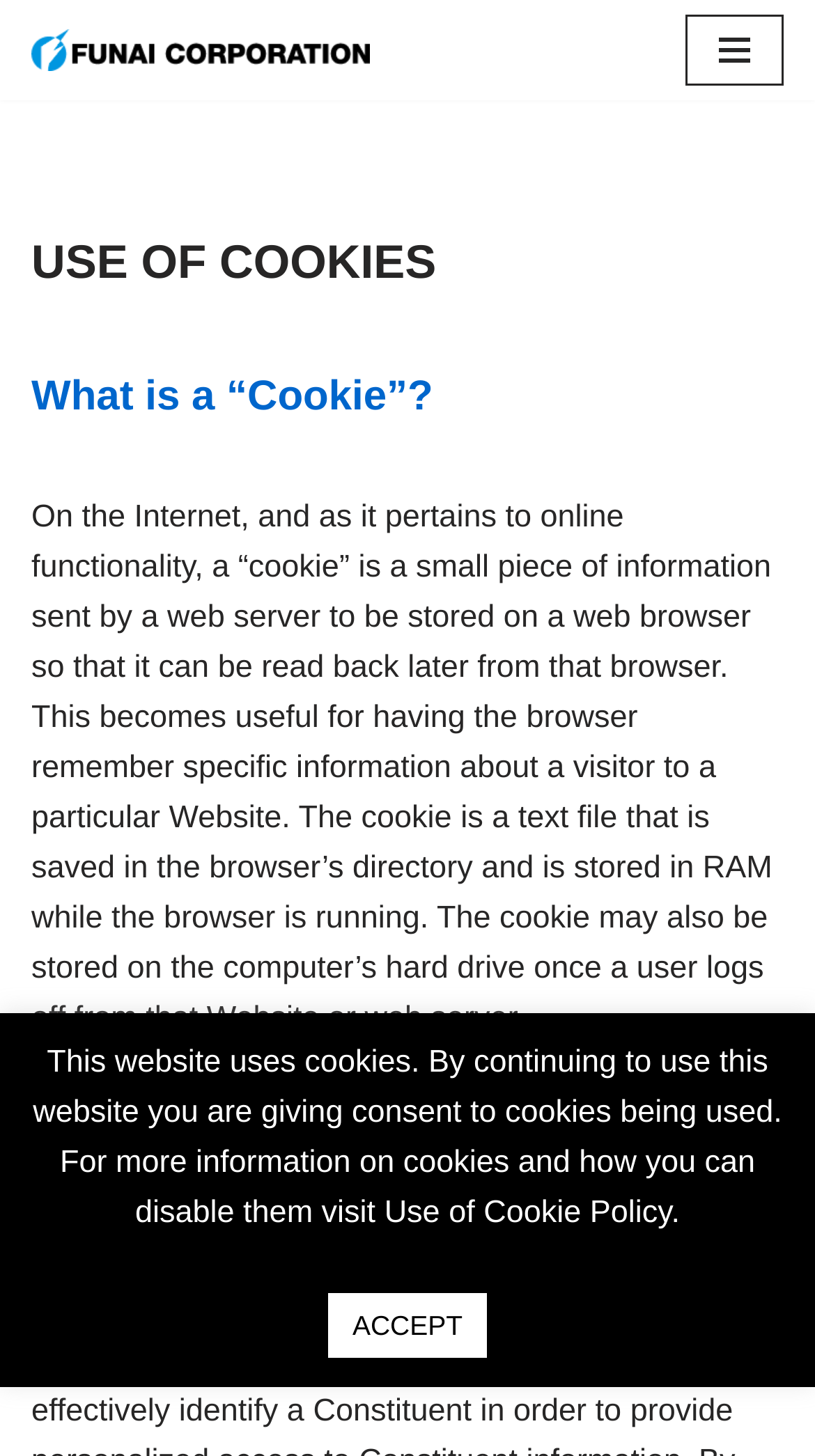What is the purpose of a cookie?
Carefully analyze the image and provide a thorough answer to the question.

The purpose of a cookie is to have the browser remember specific information about a visitor to a particular Website, as stated in the webpage.